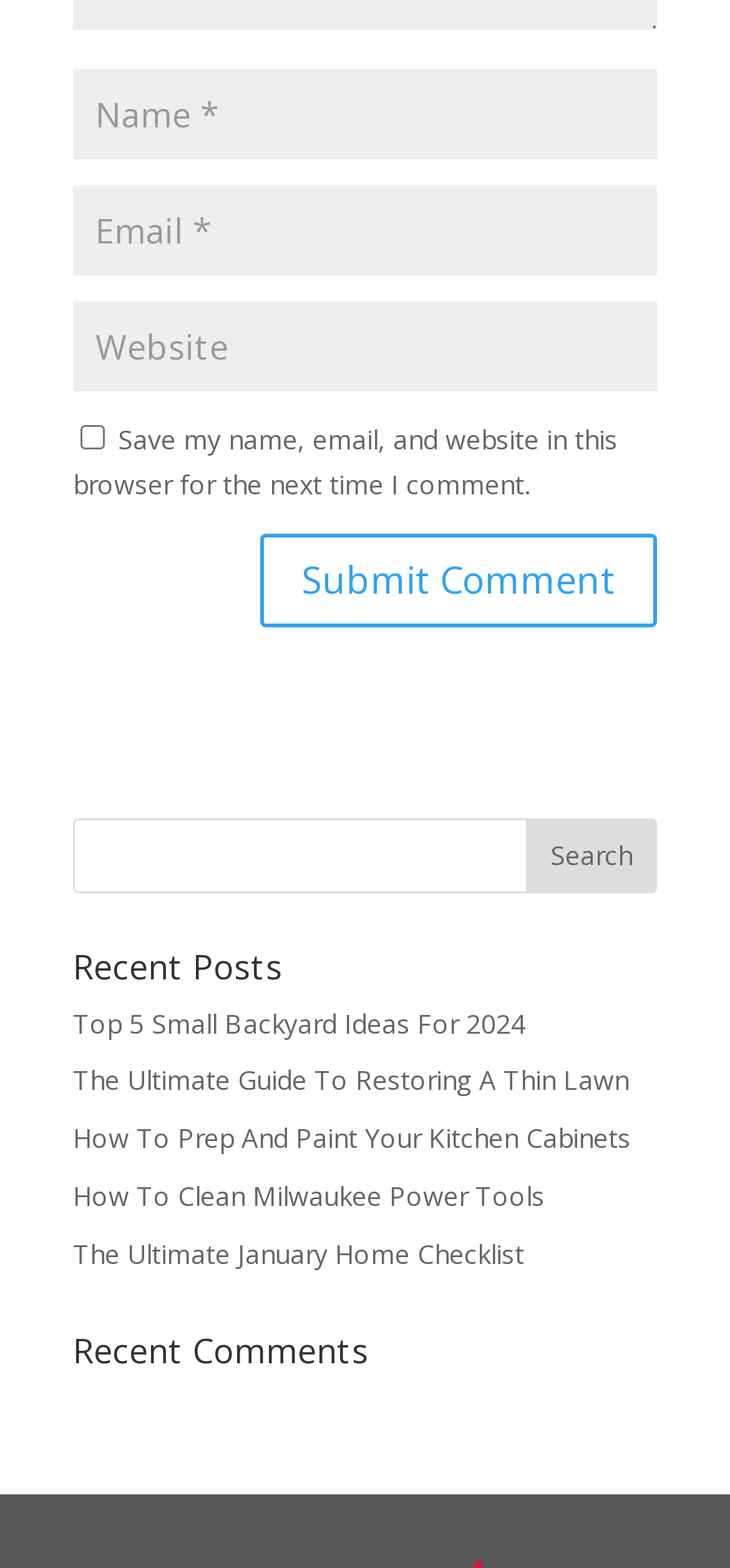Based on the element description "input value="Email *" aria-describedby="email-notes" name="email"", predict the bounding box coordinates of the UI element.

[0.1, 0.118, 0.9, 0.176]